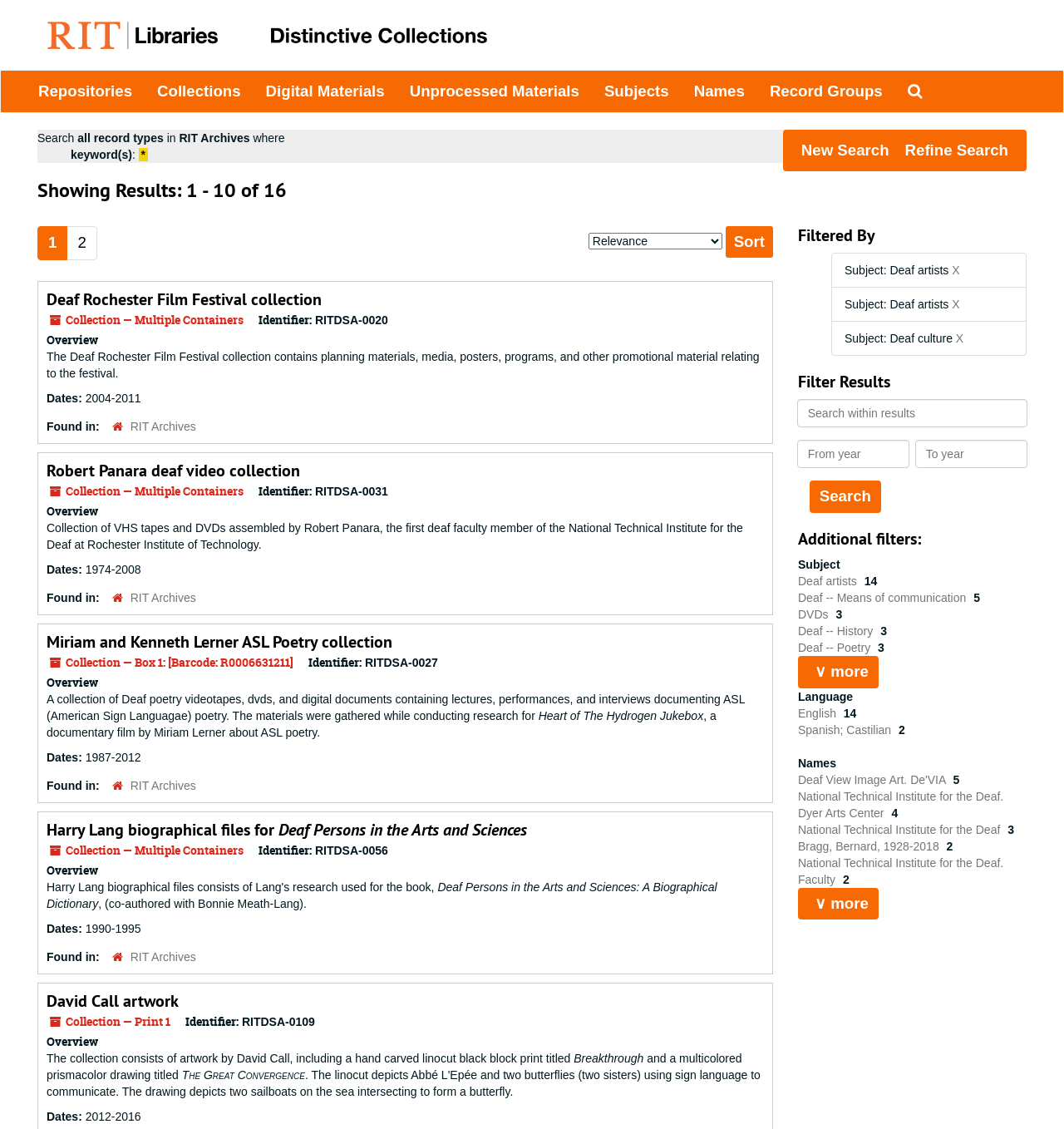Give a one-word or phrase response to the following question: How many results are shown on this page?

10